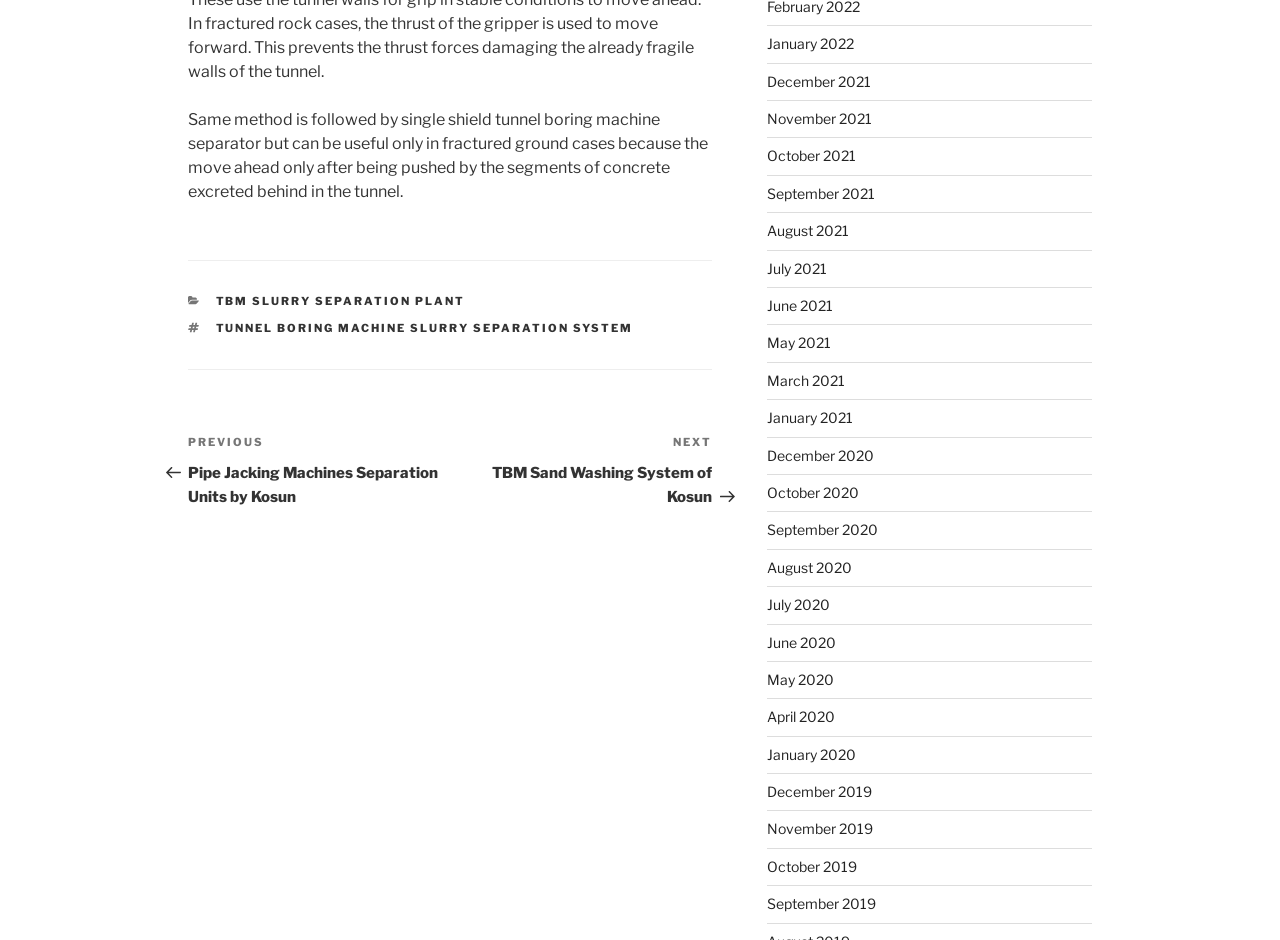Identify the bounding box coordinates of the area that should be clicked in order to complete the given instruction: "Go to the next post". The bounding box coordinates should be four float numbers between 0 and 1, i.e., [left, top, right, bottom].

[0.352, 0.461, 0.556, 0.538]